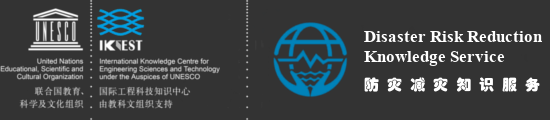Describe the image with as much detail as possible.

The image features the logo and branding of the International Knowledge Centre for Engineering Sciences and Technology (IKCEST), an organization operating under the auspices of UNESCO. It prominently displays the organization's commitment to disaster risk reduction, enhanced by the tagline "Disaster Risk Reduction Knowledge Service." Accompanied by the logos of UNESCO and IKCEST, the design emphasizes collaboration in educational and cultural initiatives. The overall visual conveys a professional and authoritative presence in the field of disaster management and scientific research support.